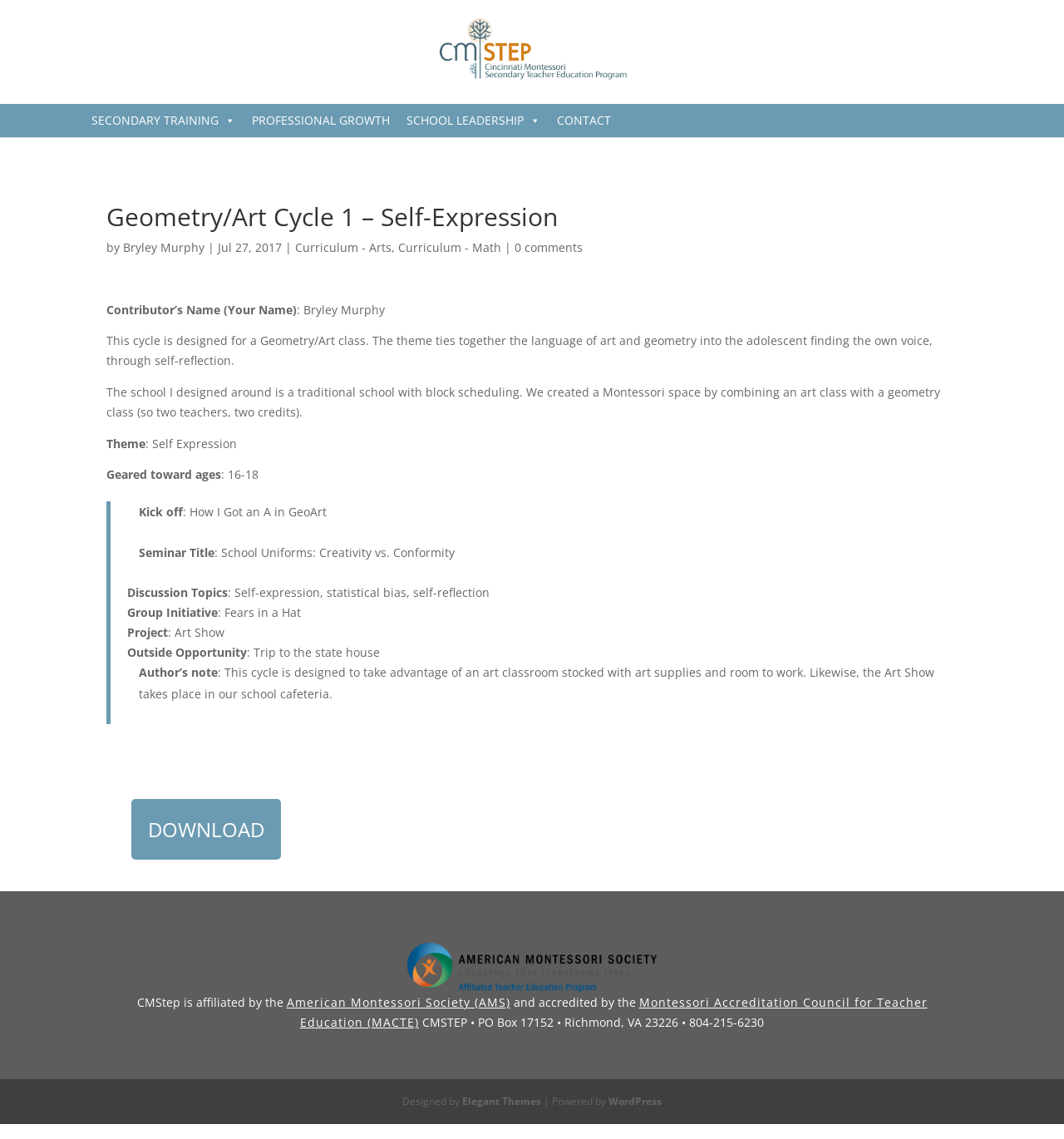Identify the bounding box coordinates of the area you need to click to perform the following instruction: "Click the CMSTEP link".

[0.393, 0.037, 0.61, 0.051]